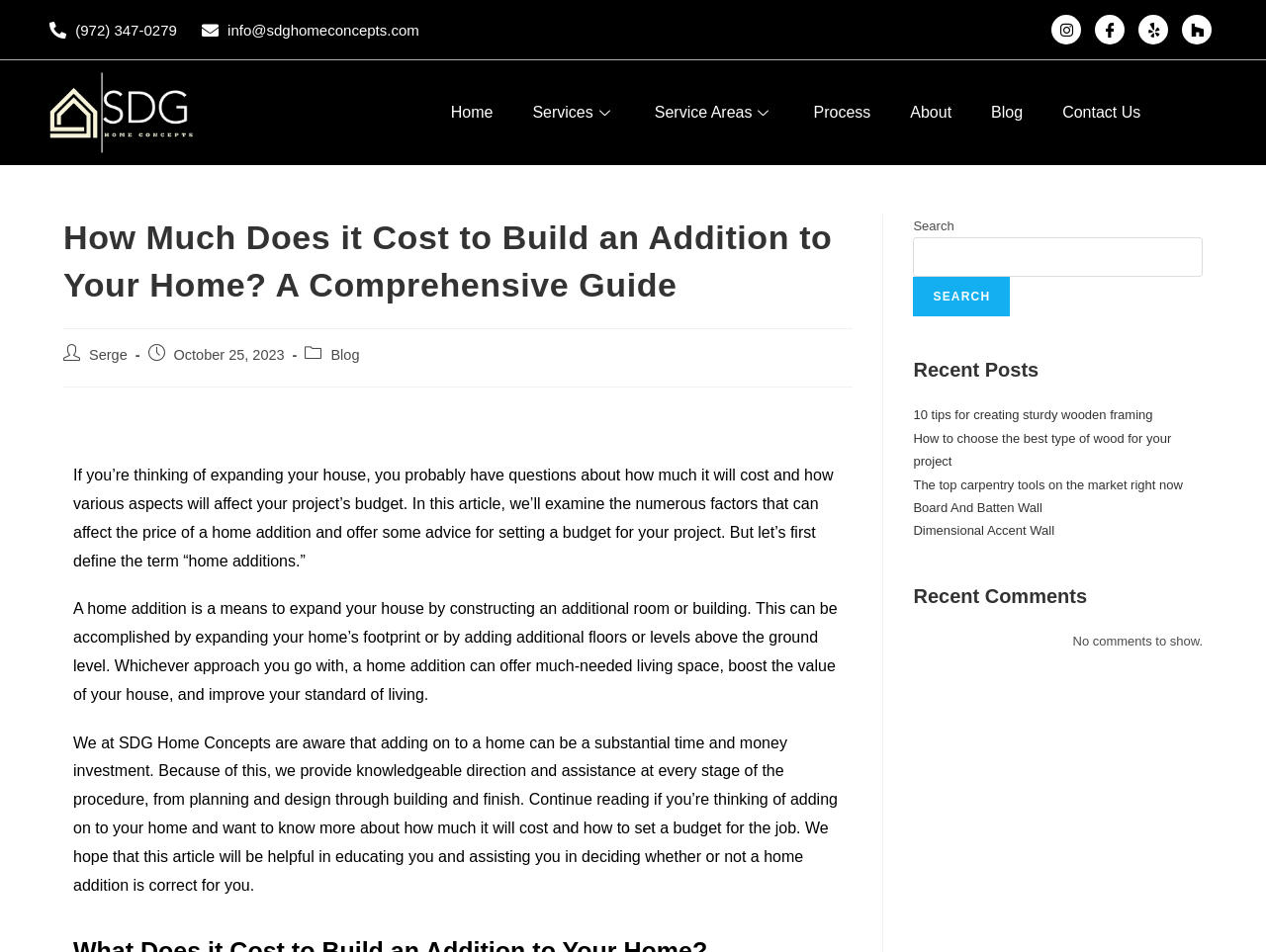Please locate the bounding box coordinates of the element that should be clicked to complete the given instruction: "Search for something".

[0.721, 0.25, 0.95, 0.291]